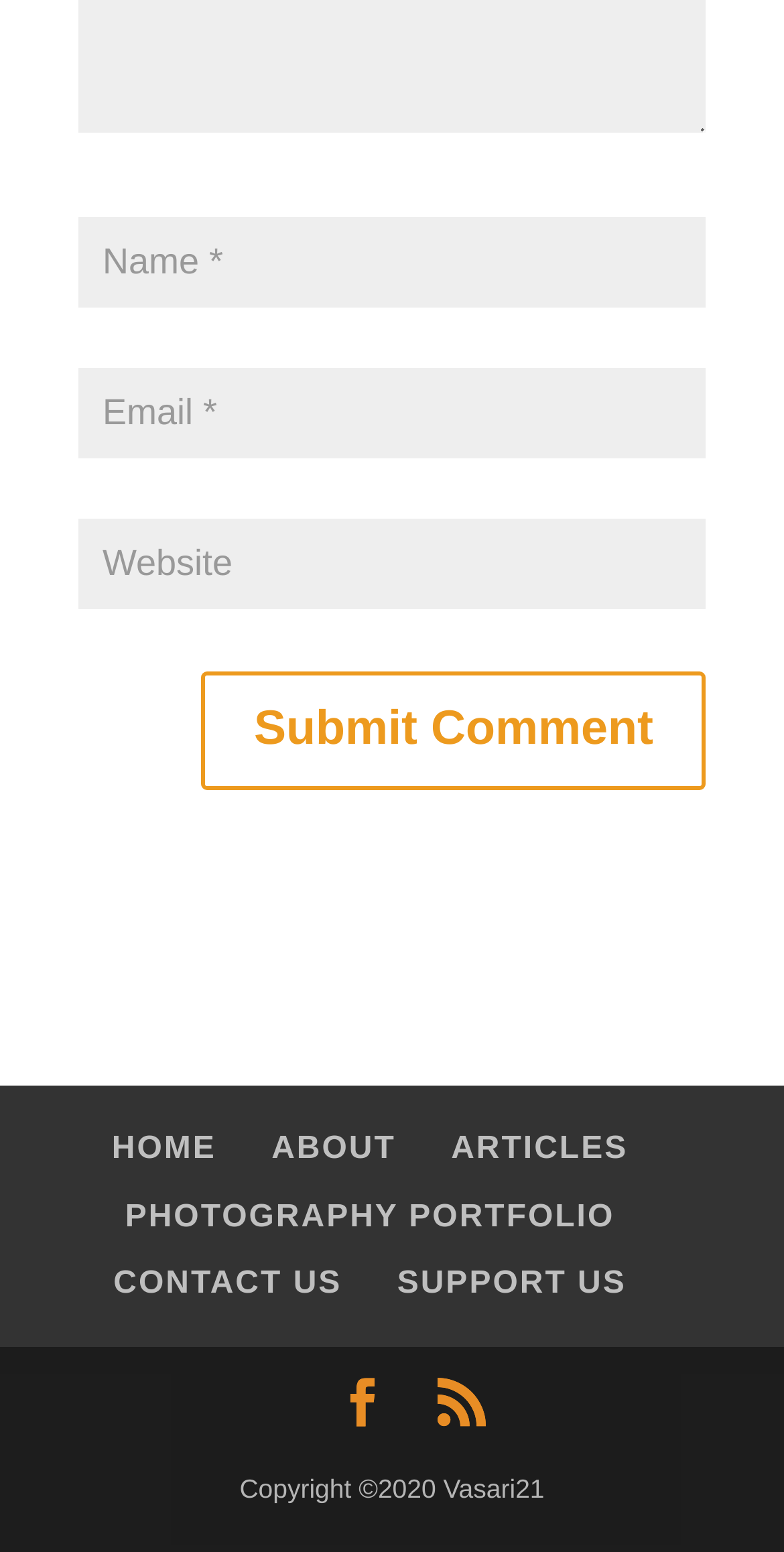Please use the details from the image to answer the following question comprehensively:
What is the purpose of the third textbox?

The third textbox is labeled as 'Website' and is not required, indicating that it is an optional field for users to input their website information.